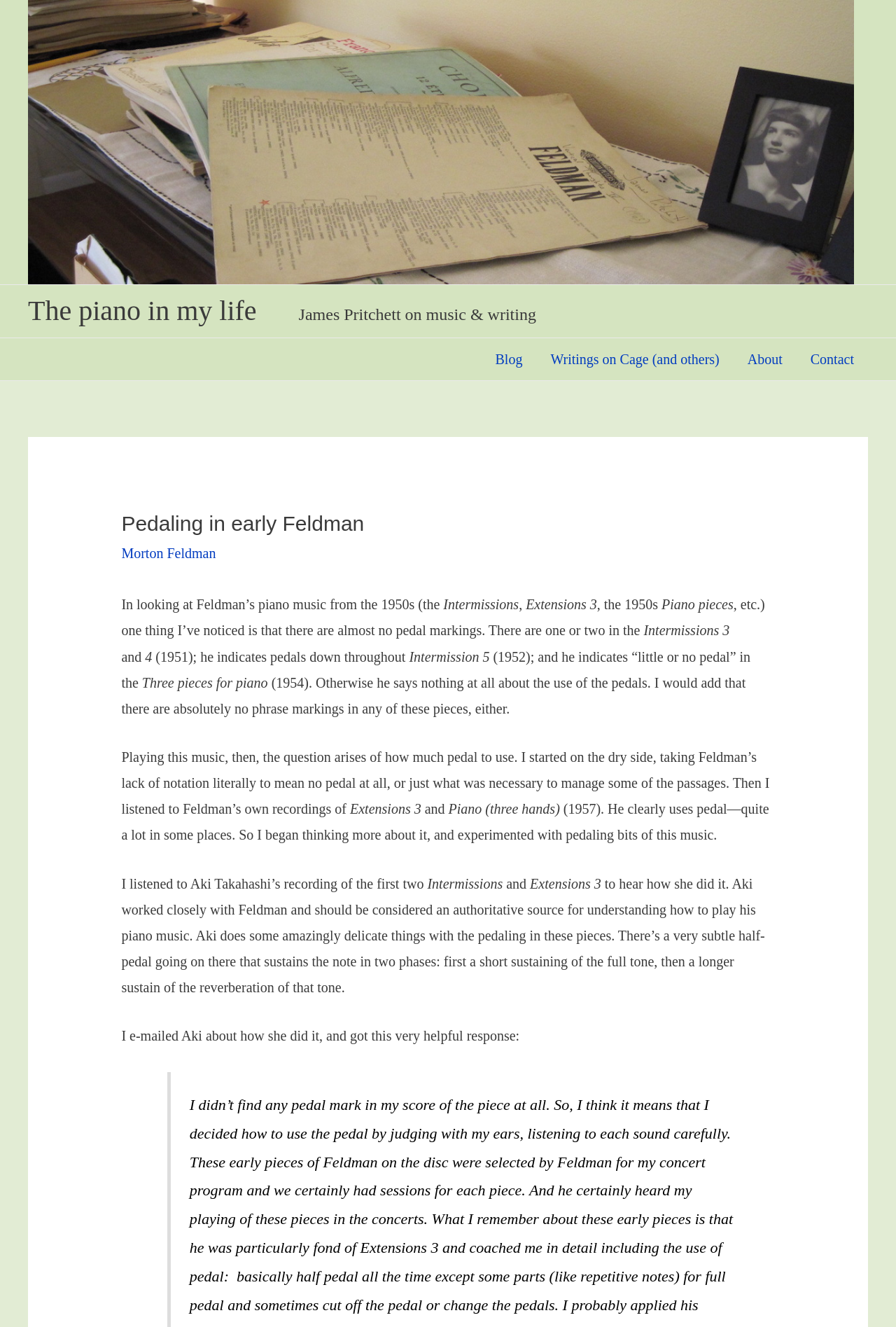Please reply with a single word or brief phrase to the question: 
How many links are in the navigation section?

4